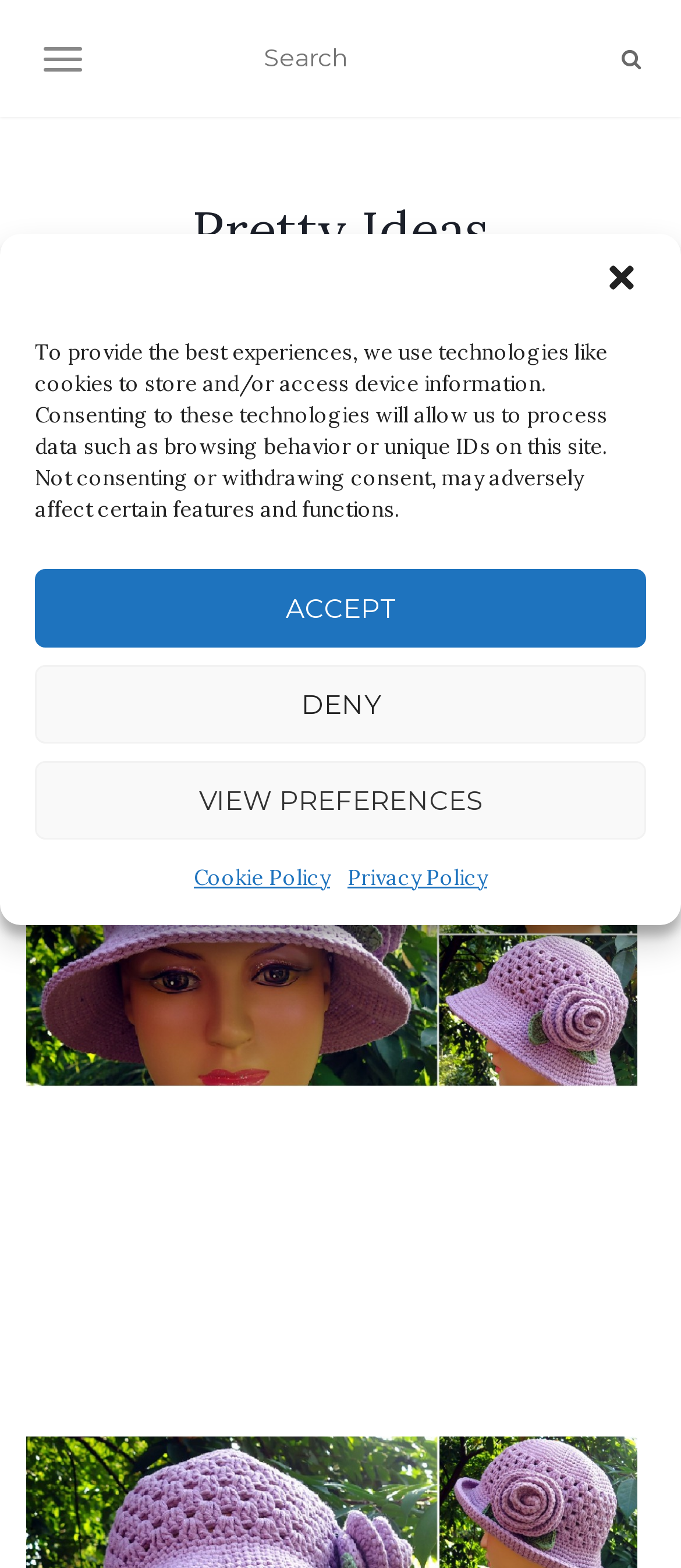Respond to the question below with a single word or phrase:
What is the category of the tutorial?

CROCHET